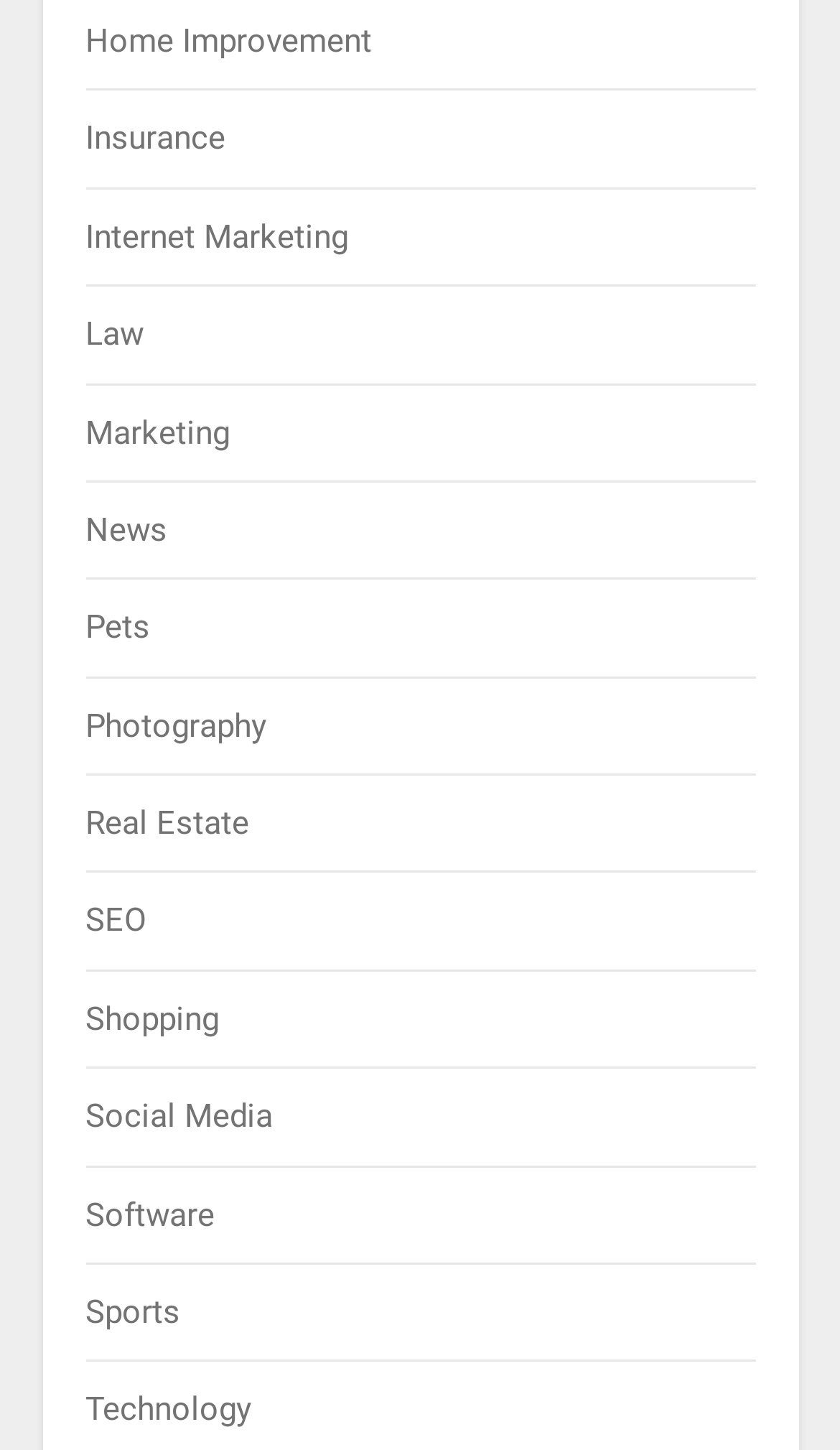What is the category located below 'Insurance'?
Identify the answer in the screenshot and reply with a single word or phrase.

Internet Marketing